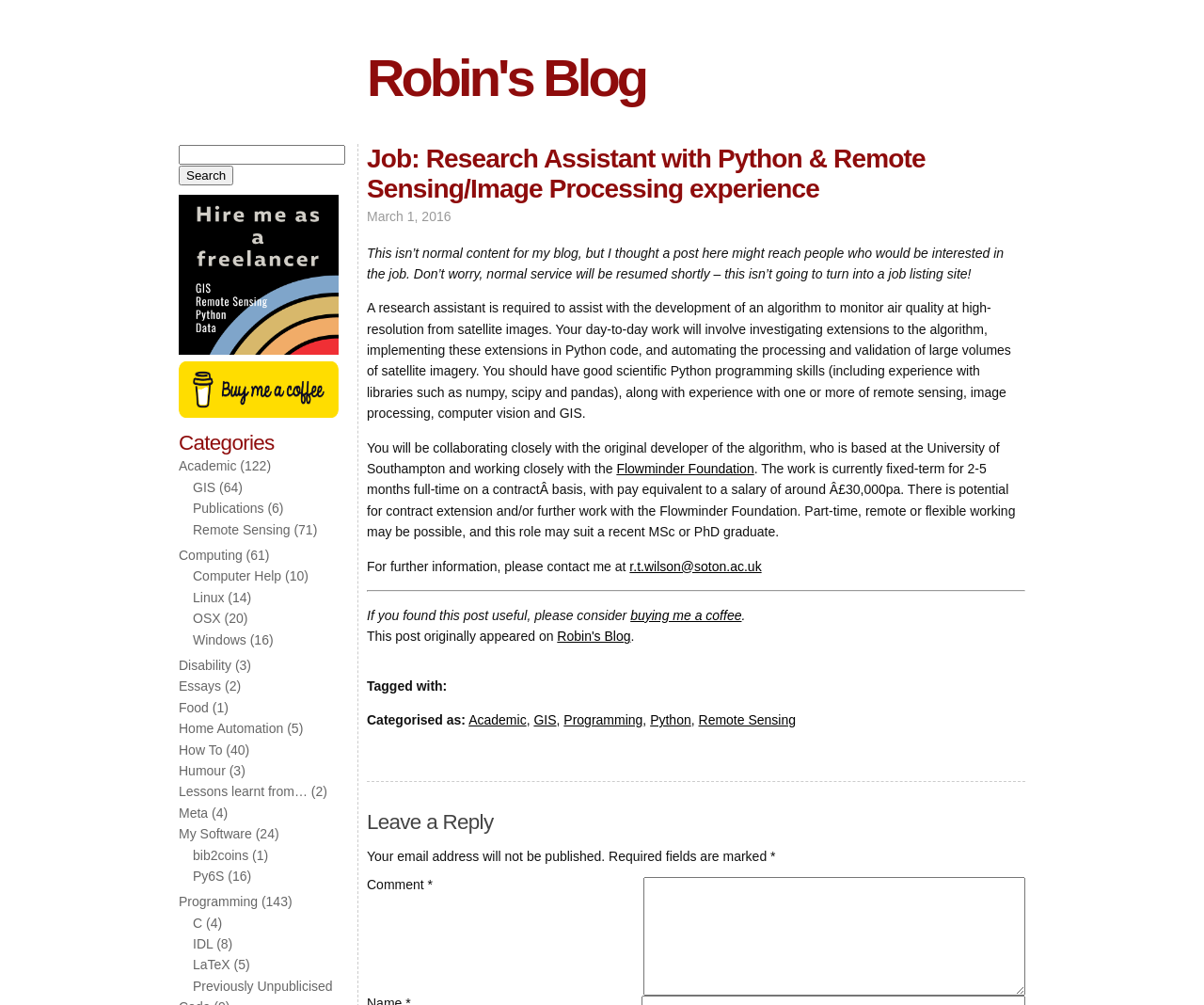What is the name of the foundation mentioned in the post?
Answer the question with just one word or phrase using the image.

Flowminder Foundation